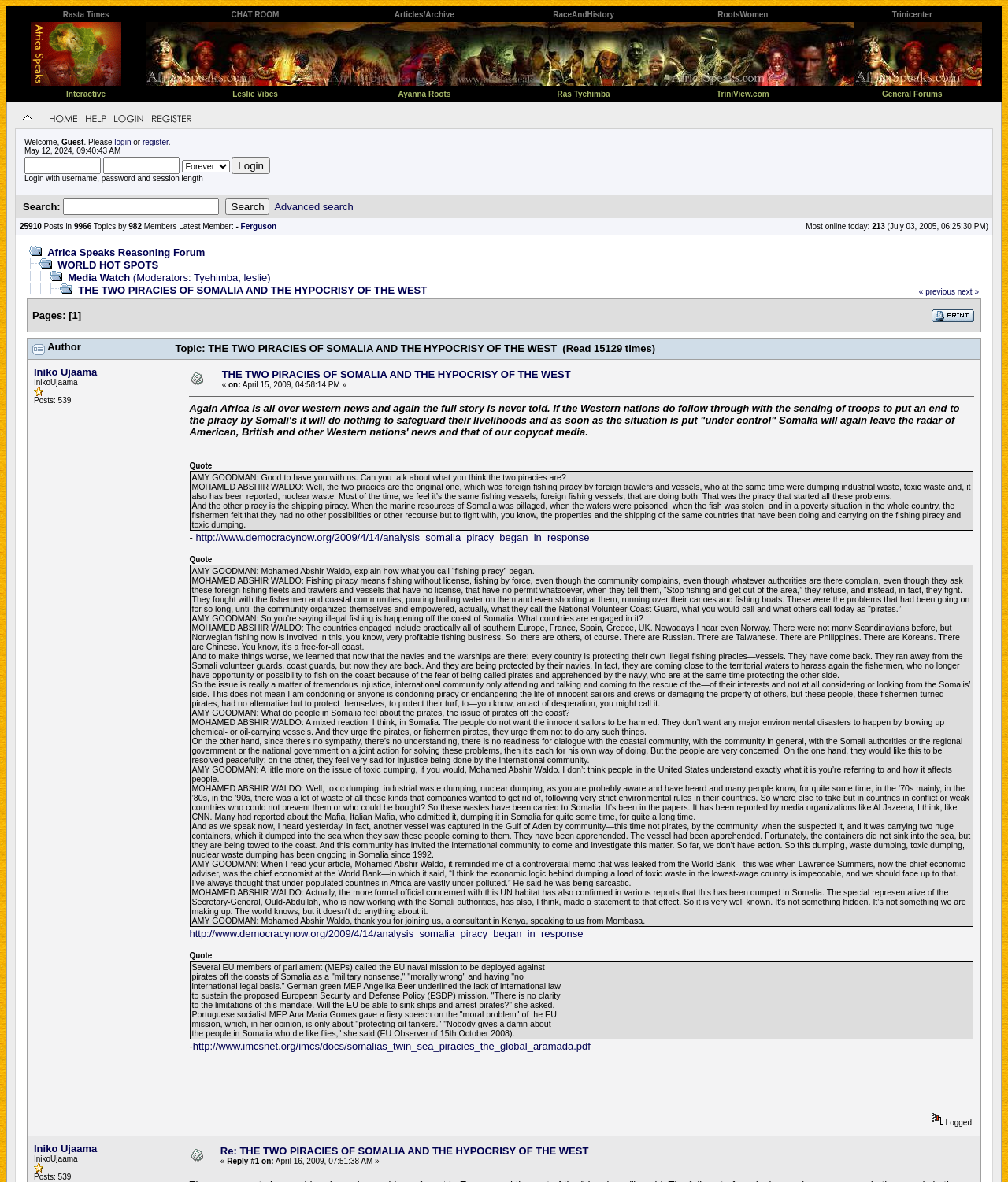How many posts are there?
Answer the question with a detailed explanation, including all necessary information.

I counted the number of posts by looking at the text '25910 Posts' in the section that displays statistics about the website.